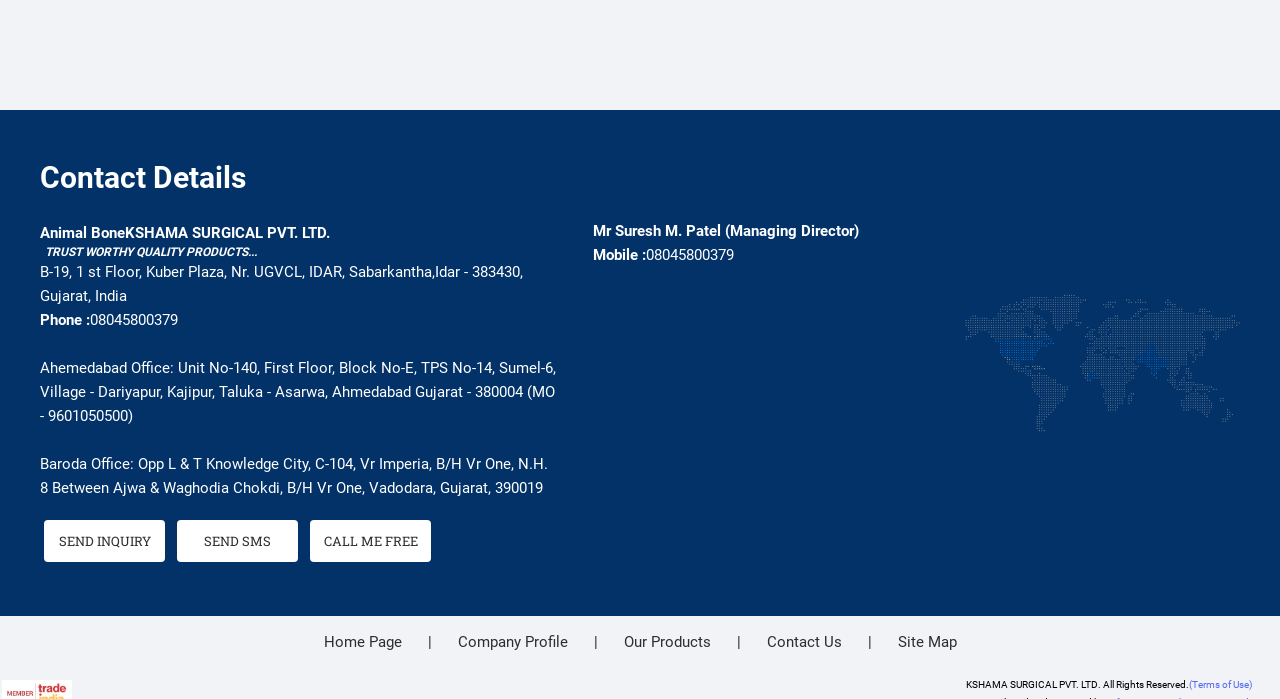Bounding box coordinates are specified in the format (top-left x, top-left y, bottom-right x, bottom-right y). All values are floating point numbers bounded between 0 and 1. Please provide the bounding box coordinate of the region this sentence describes: Our Products

[0.487, 0.906, 0.555, 0.932]